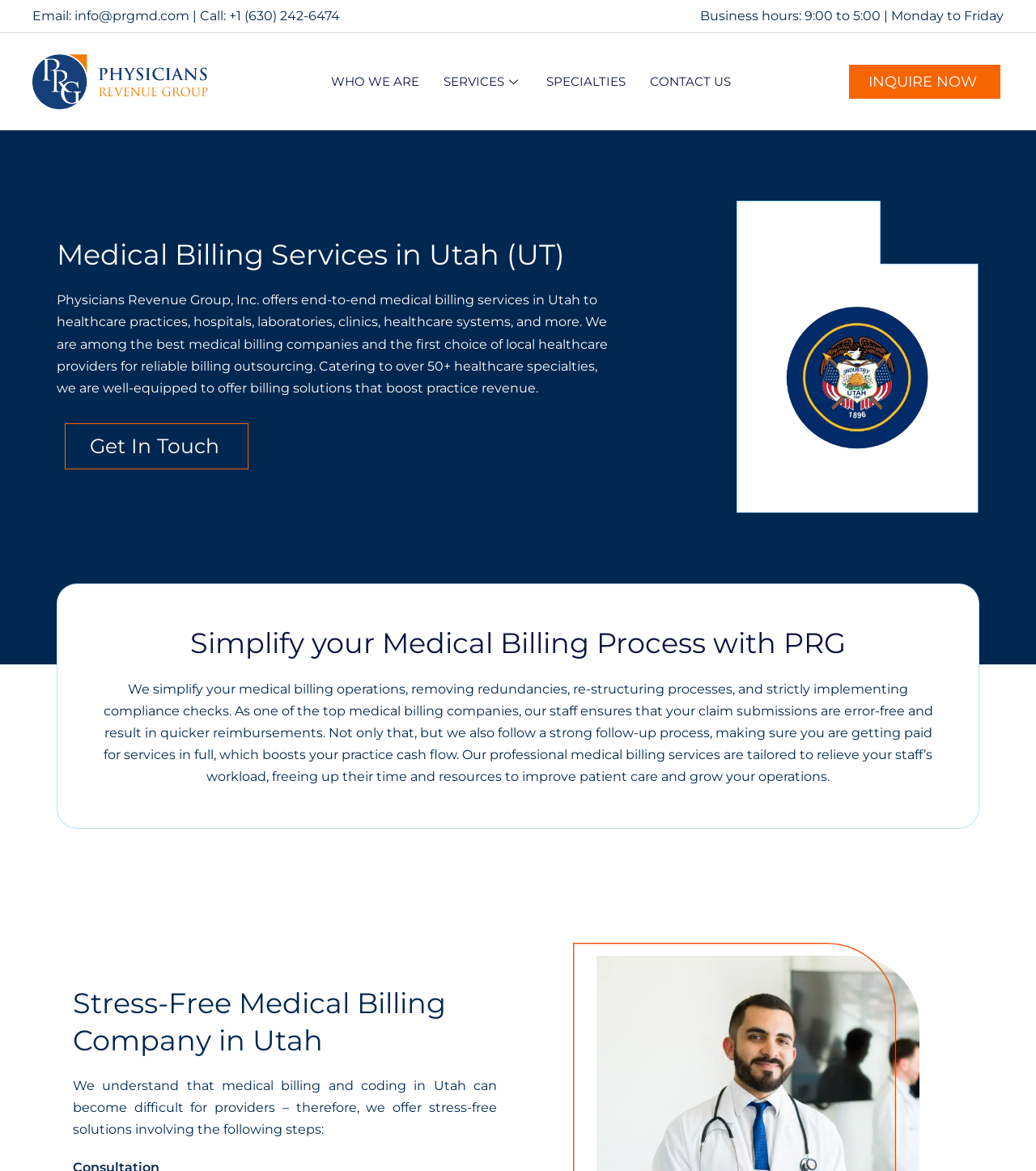Please identify the coordinates of the bounding box for the clickable region that will accomplish this instruction: "Learn more about the company".

[0.308, 0.042, 0.416, 0.097]